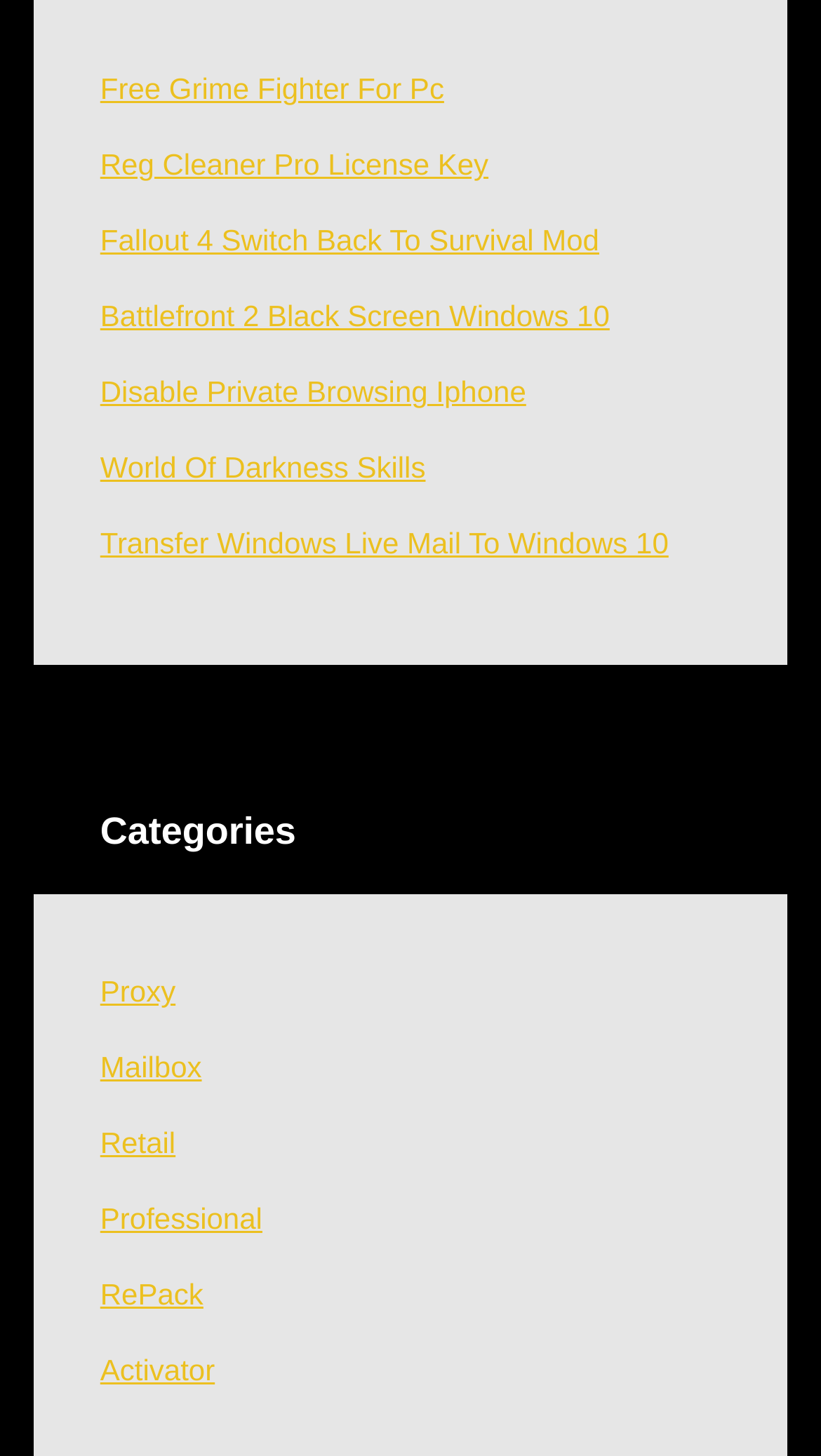Specify the bounding box coordinates of the area to click in order to execute this command: 'Click on the link to download the free Grime Fighter for PC'. The coordinates should consist of four float numbers ranging from 0 to 1, and should be formatted as [left, top, right, bottom].

[0.122, 0.05, 0.541, 0.073]